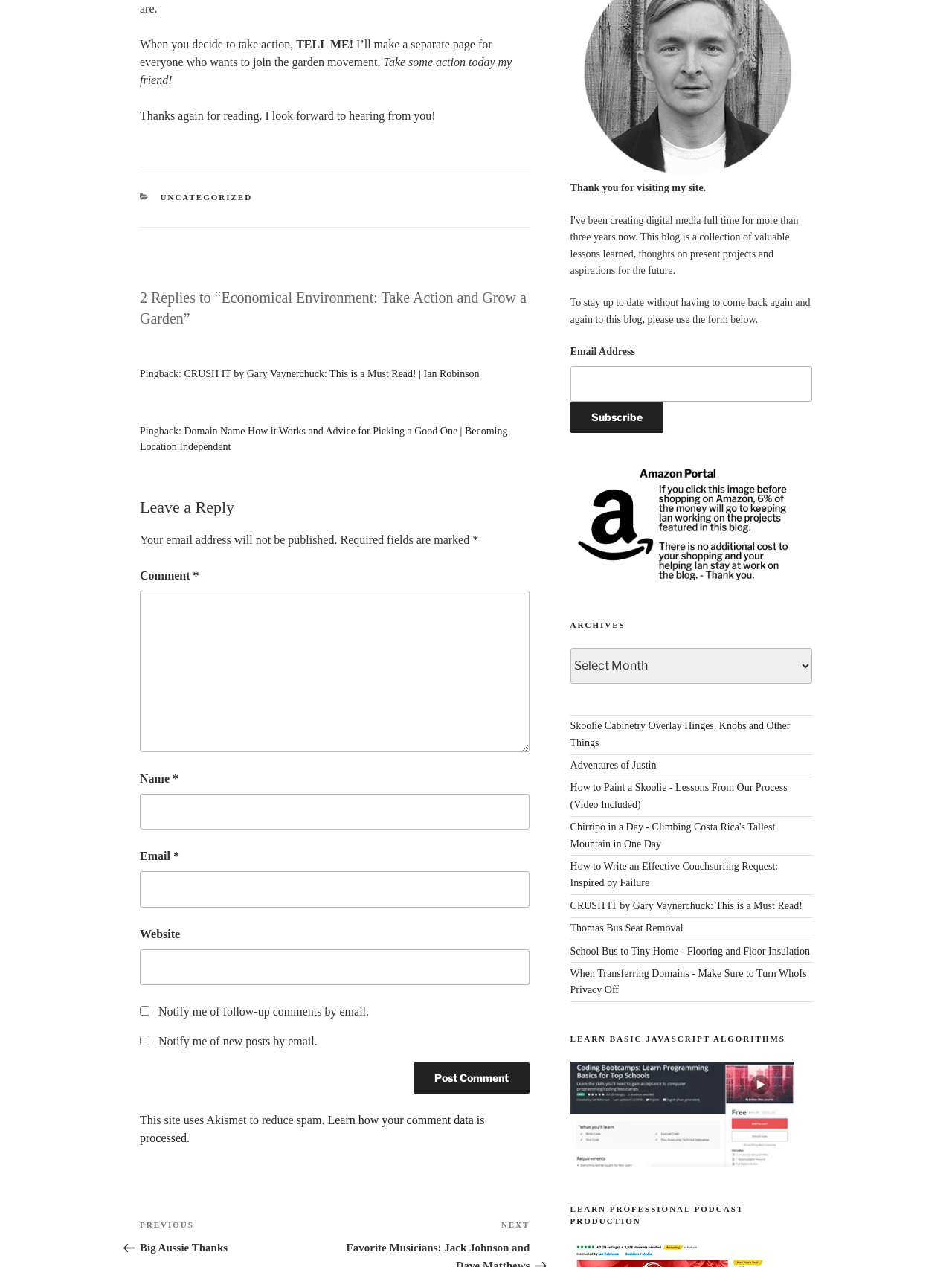Kindly determine the bounding box coordinates for the area that needs to be clicked to execute this instruction: "Visit the archives".

[0.599, 0.489, 0.853, 0.498]